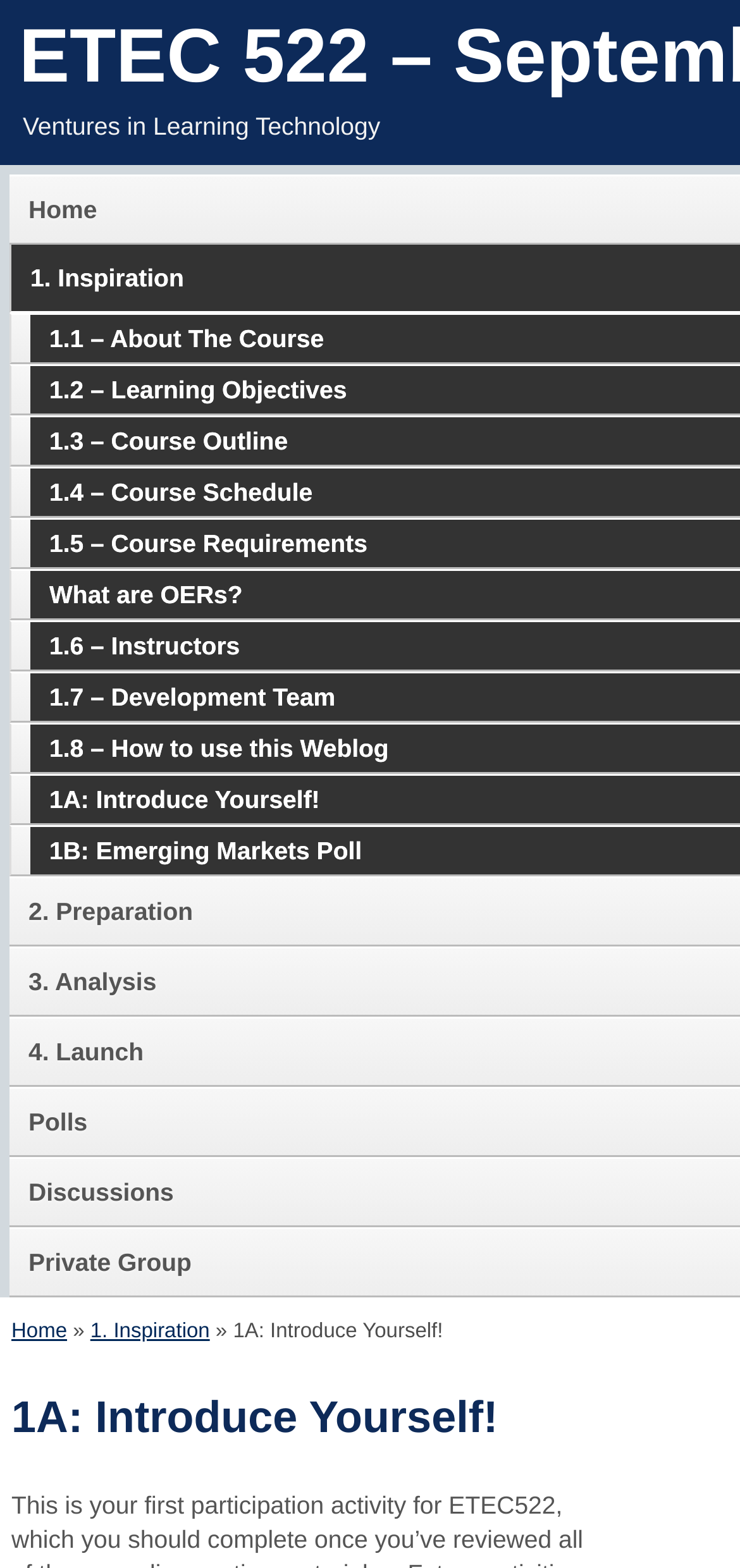Determine the main headline of the webpage and provide its text.

ETEC 522 – September 2012